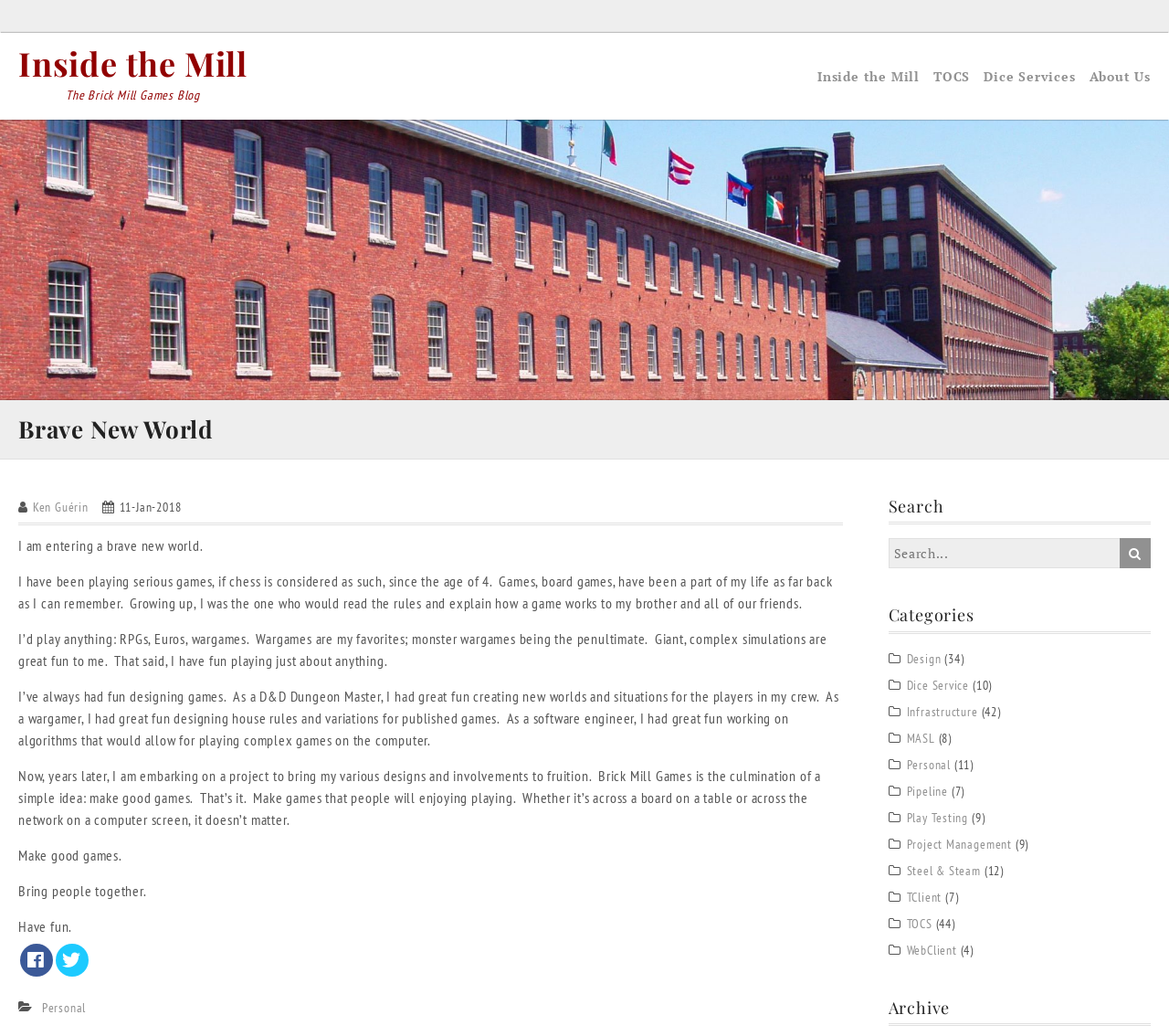What is the name of the blog?
Please answer the question with as much detail as possible using the screenshot.

The question asks for the name of the blog, which can be found in the StaticText element with the text 'The Brick Mill Games Blog' at coordinates [0.056, 0.084, 0.171, 0.1].